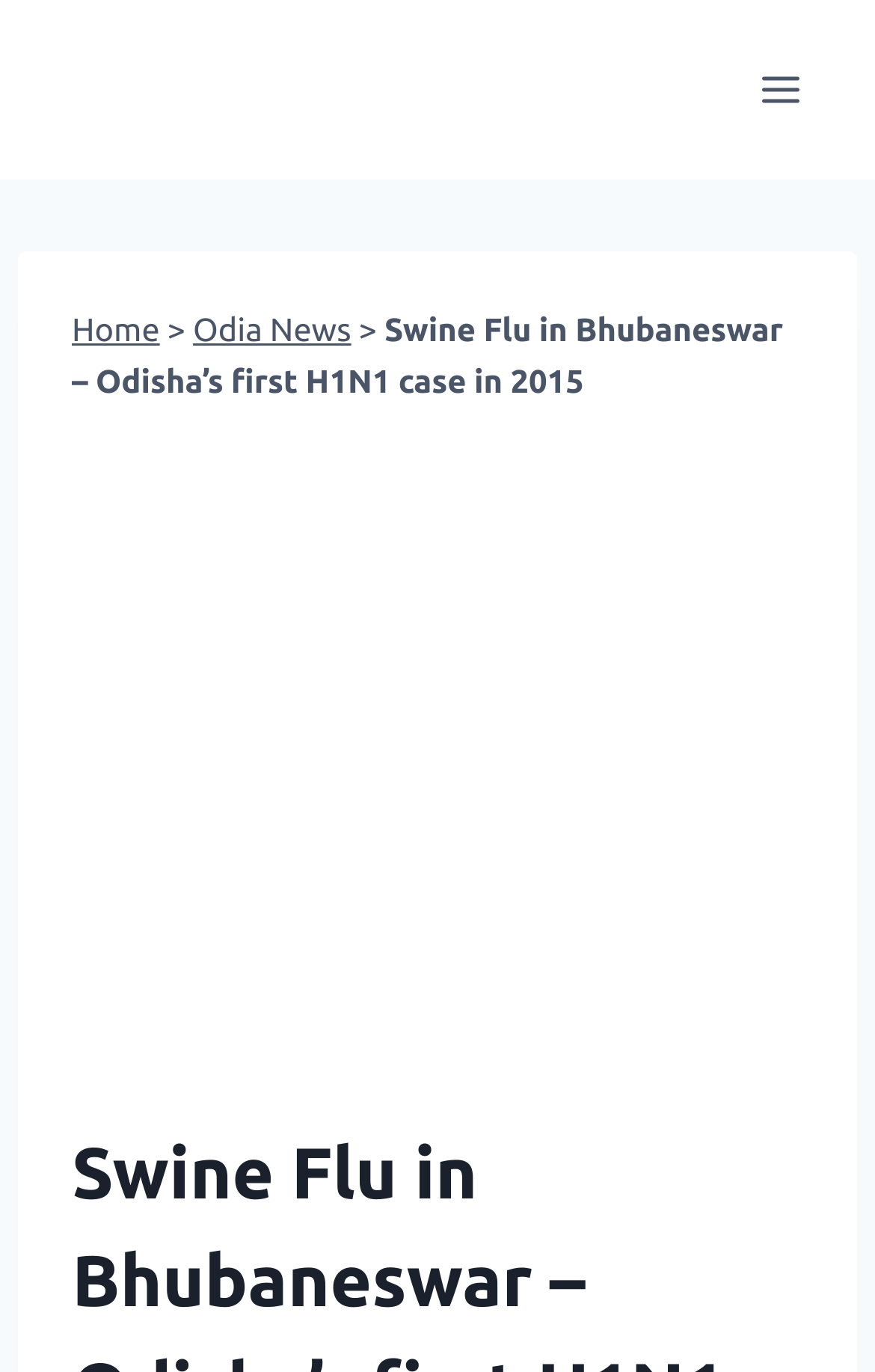Please respond to the question with a concise word or phrase:
What is the position of the 'Open menu' button?

Top-right